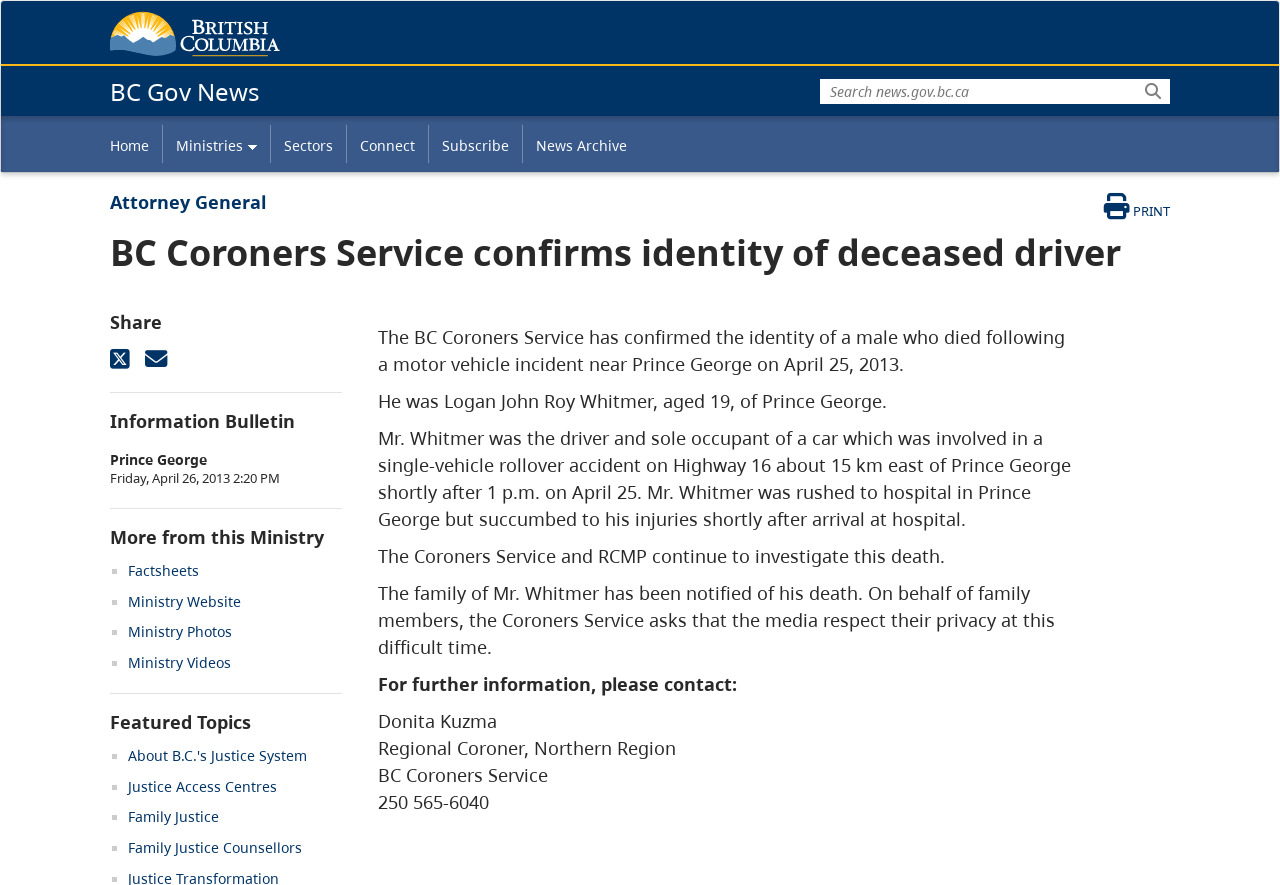Find and indicate the bounding box coordinates of the region you should select to follow the given instruction: "Print this page".

[0.844, 0.218, 0.914, 0.249]